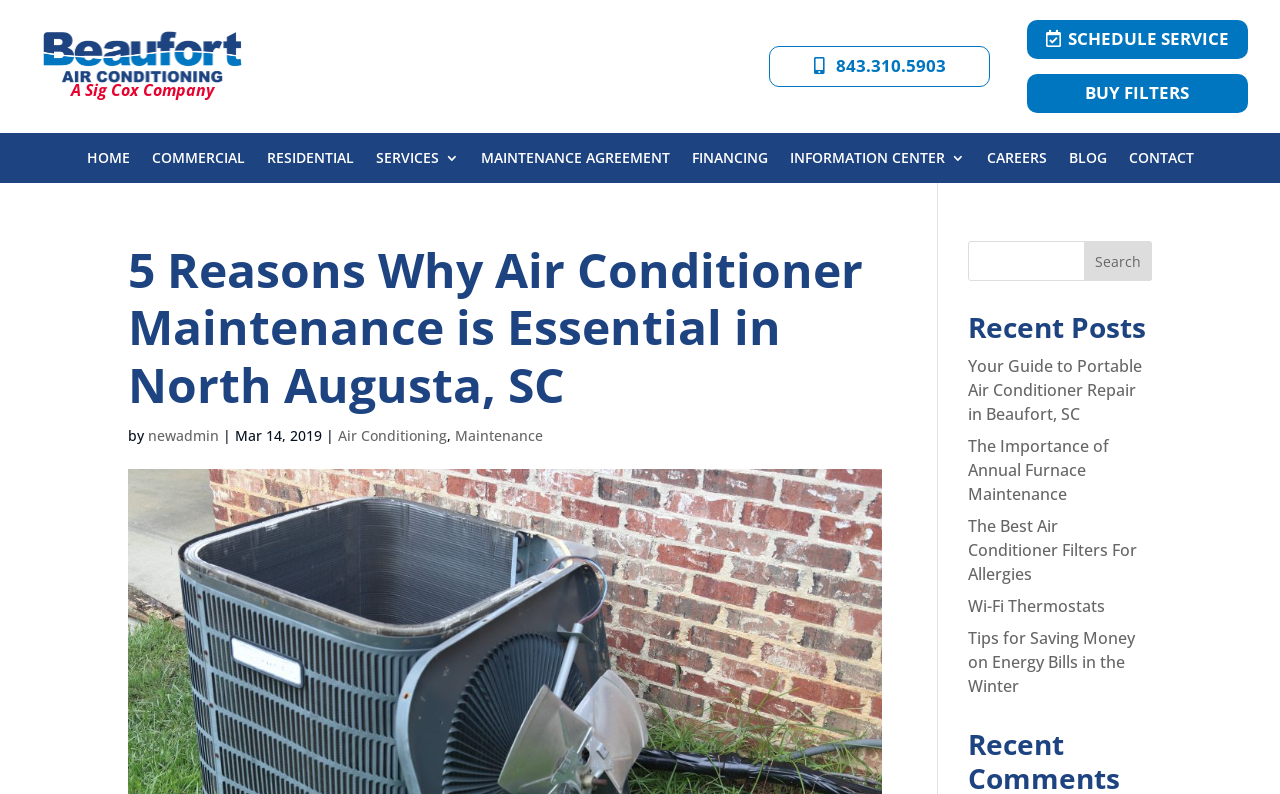What is the topic of the recent post?
Look at the image and respond with a one-word or short-phrase answer.

Air Conditioner Repair